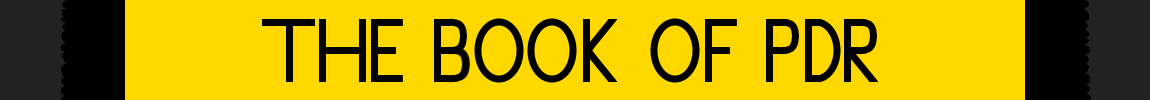Explain what is happening in the image with as much detail as possible.

The image prominently features the title "THE BOOK OF PDR" set against a bright yellow background. The bold, stylized text stands out with its clear, black font, capturing attention and emphasizing the significance of the content. This visual serves as a striking header for the web page dedicated to "Super Sunday: Efmons 2," inviting readers to explore the narrative within this fictional universe, which incorporates uniquely developed characters and storylines. The overall design suggests a playful yet intriguing tone, reflecting the blend of adventure and imagination inherent in the content.